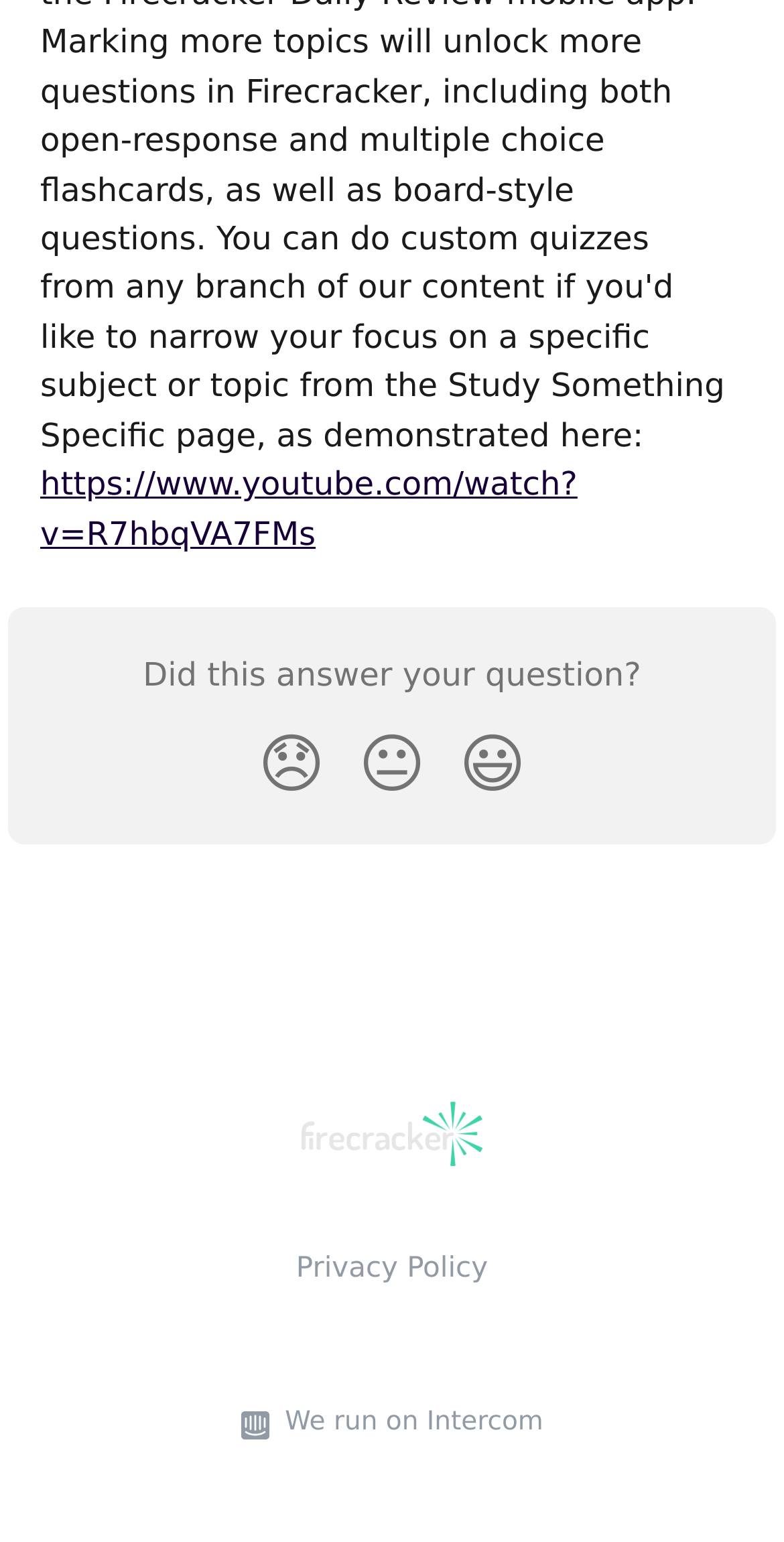What is the text of the link below the three reaction buttons?
Answer the question with a single word or phrase, referring to the image.

Firecracker Help Center